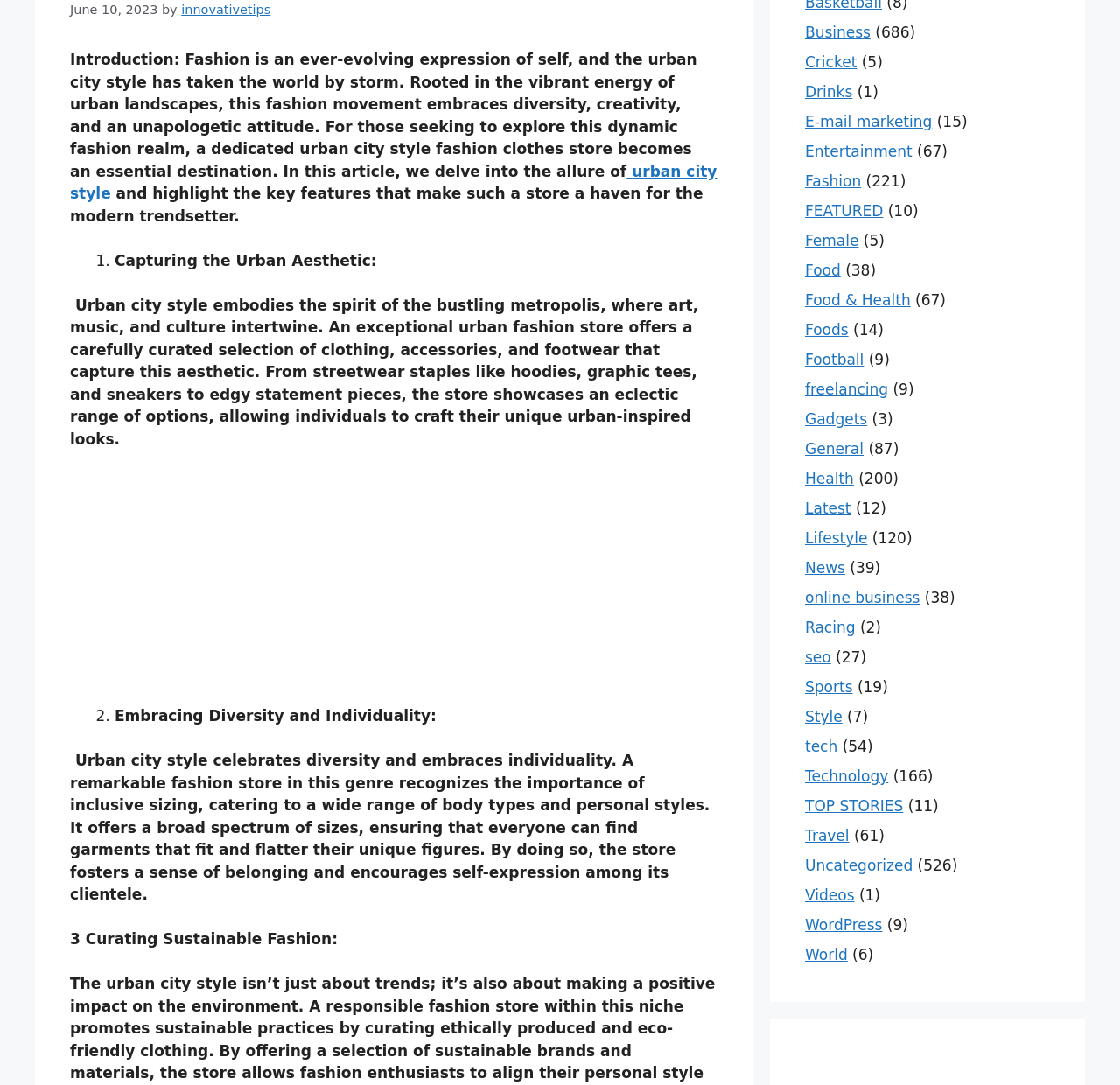Locate the UI element described as follows: "Football". Return the bounding box coordinates as four float numbers between 0 and 1 in the order [left, top, right, bottom].

[0.719, 0.323, 0.771, 0.34]